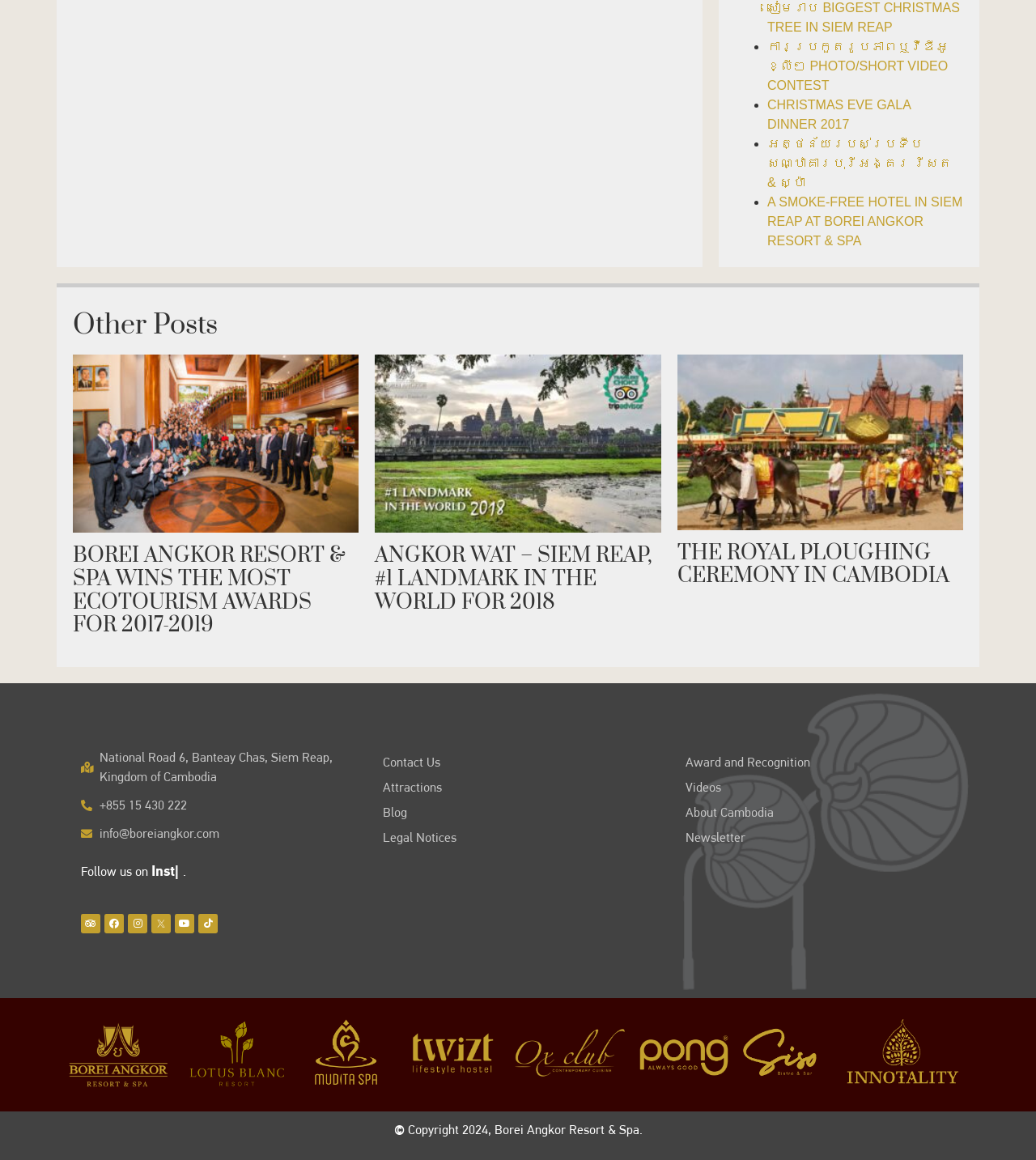Indicate the bounding box coordinates of the element that must be clicked to execute the instruction: "Read the blog post about Angkor Wat – Siem Reap, #1 Landmark in the World for 2018". The coordinates should be given as four float numbers between 0 and 1, i.e., [left, top, right, bottom].

[0.362, 0.449, 0.638, 0.461]